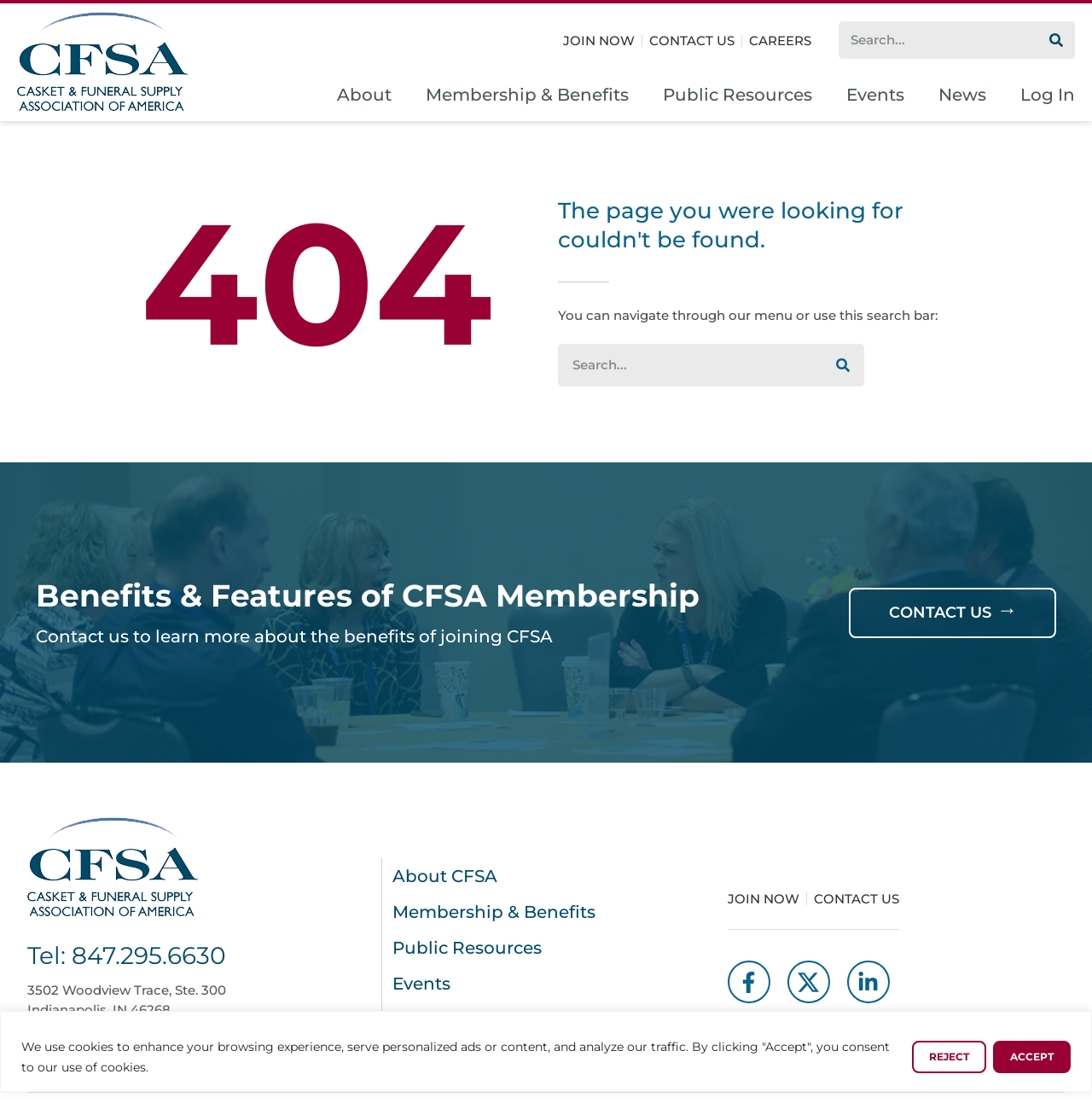Could you locate the bounding box coordinates for the section that should be clicked to accomplish this task: "Click JOIN NOW".

[0.515, 0.03, 0.581, 0.042]